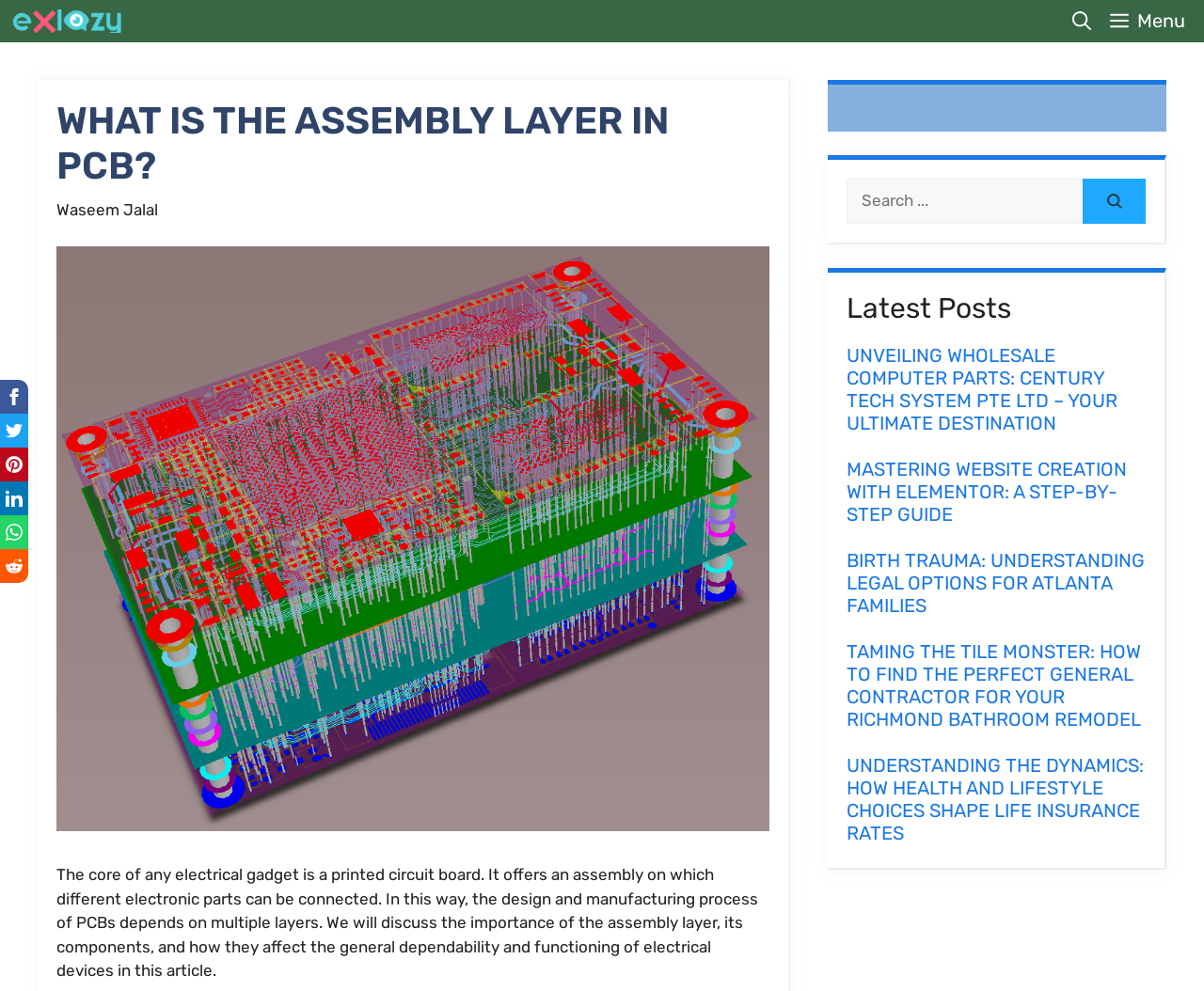How many navigation buttons are there?
Look at the image and provide a detailed response to the question.

The number of navigation buttons can be determined by counting the number of button elements in the navigation section. There are 3 such elements: 'Menu', 'Open search', and the ExLazy logo which is also a button.